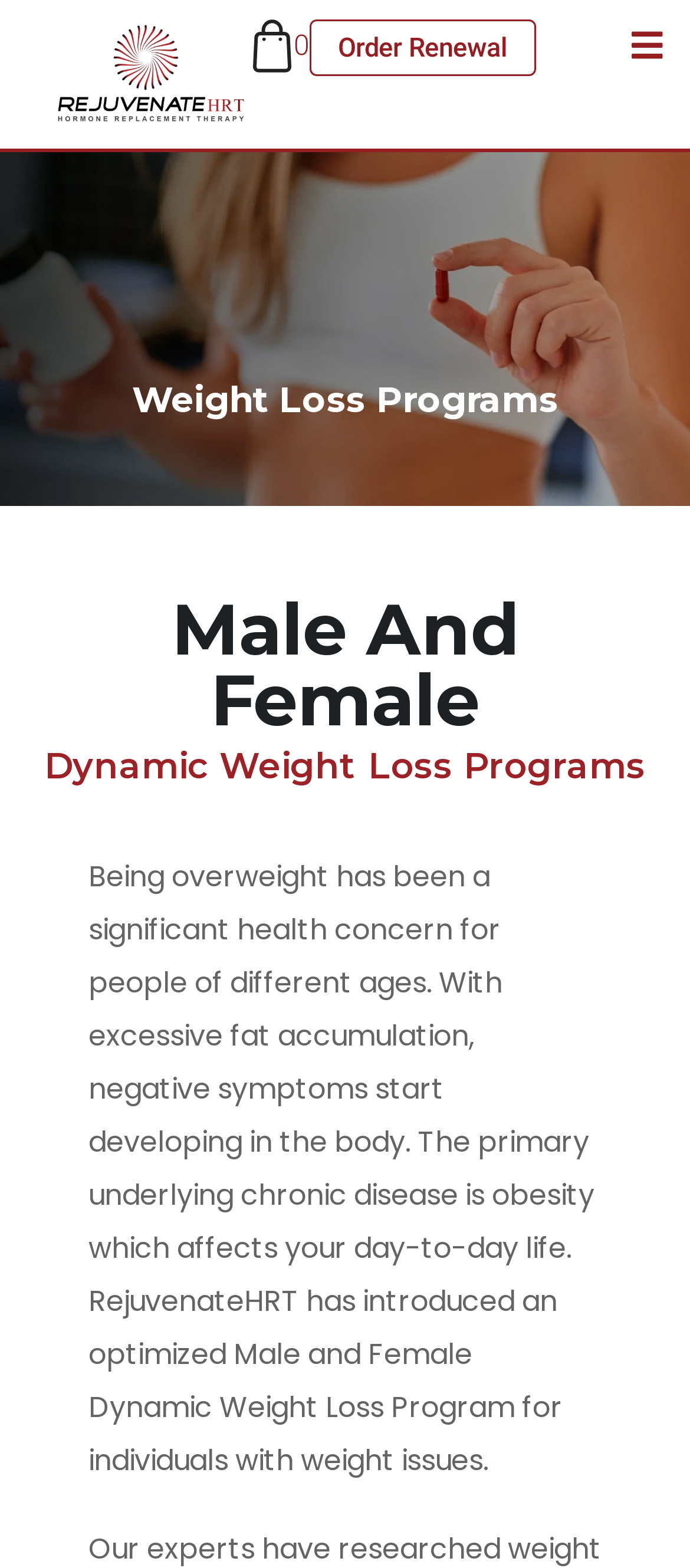Locate the UI element described as follows: "Order Renewal". Return the bounding box coordinates as four float numbers between 0 and 1 in the order [left, top, right, bottom].

[0.449, 0.012, 0.777, 0.049]